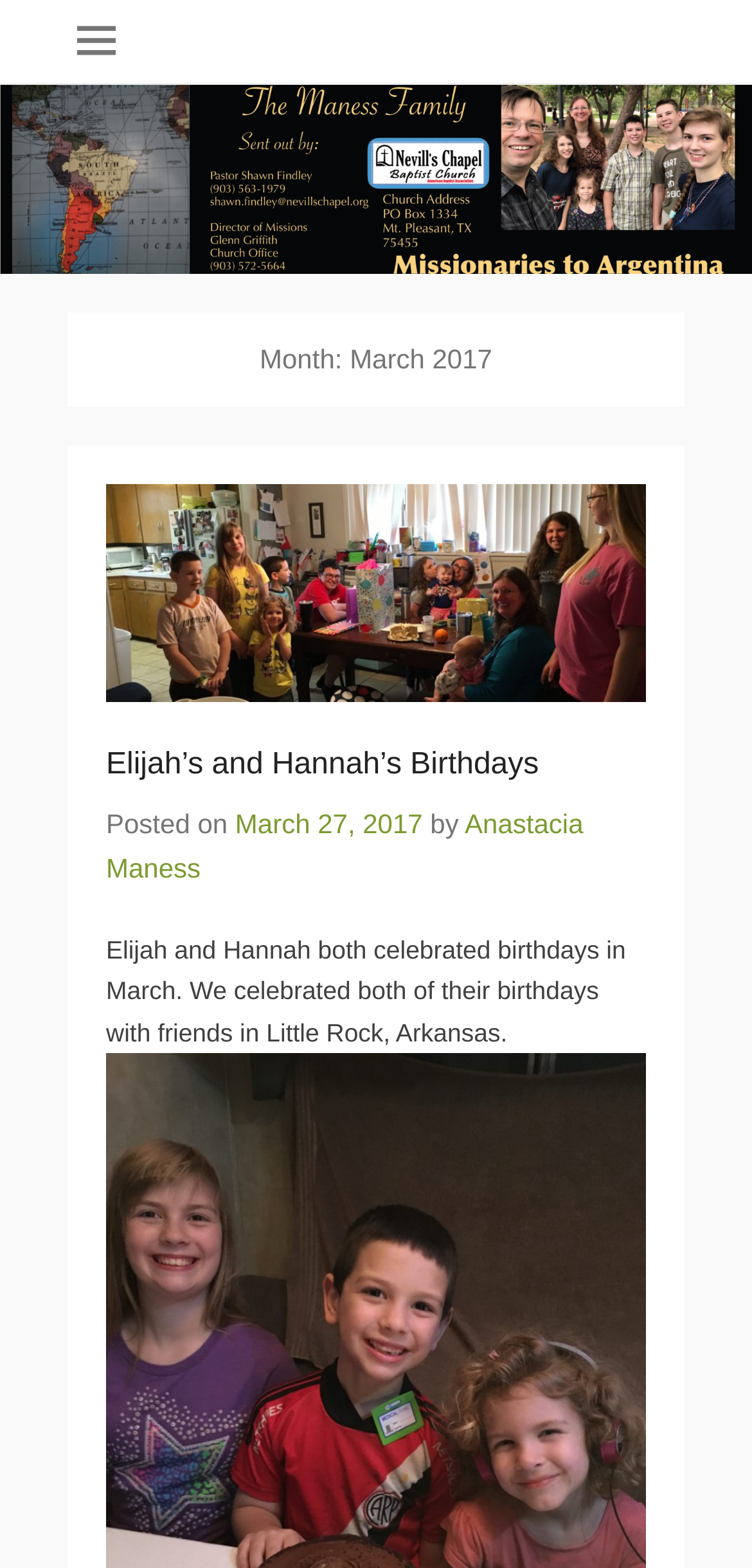Based on the image, provide a detailed and complete answer to the question: 
Where did the birthday celebrations take place?

I found the answer by reading the text 'We celebrated both of their birthdays with friends in Little Rock, Arkansas.' which indicates the location of the birthday celebrations.